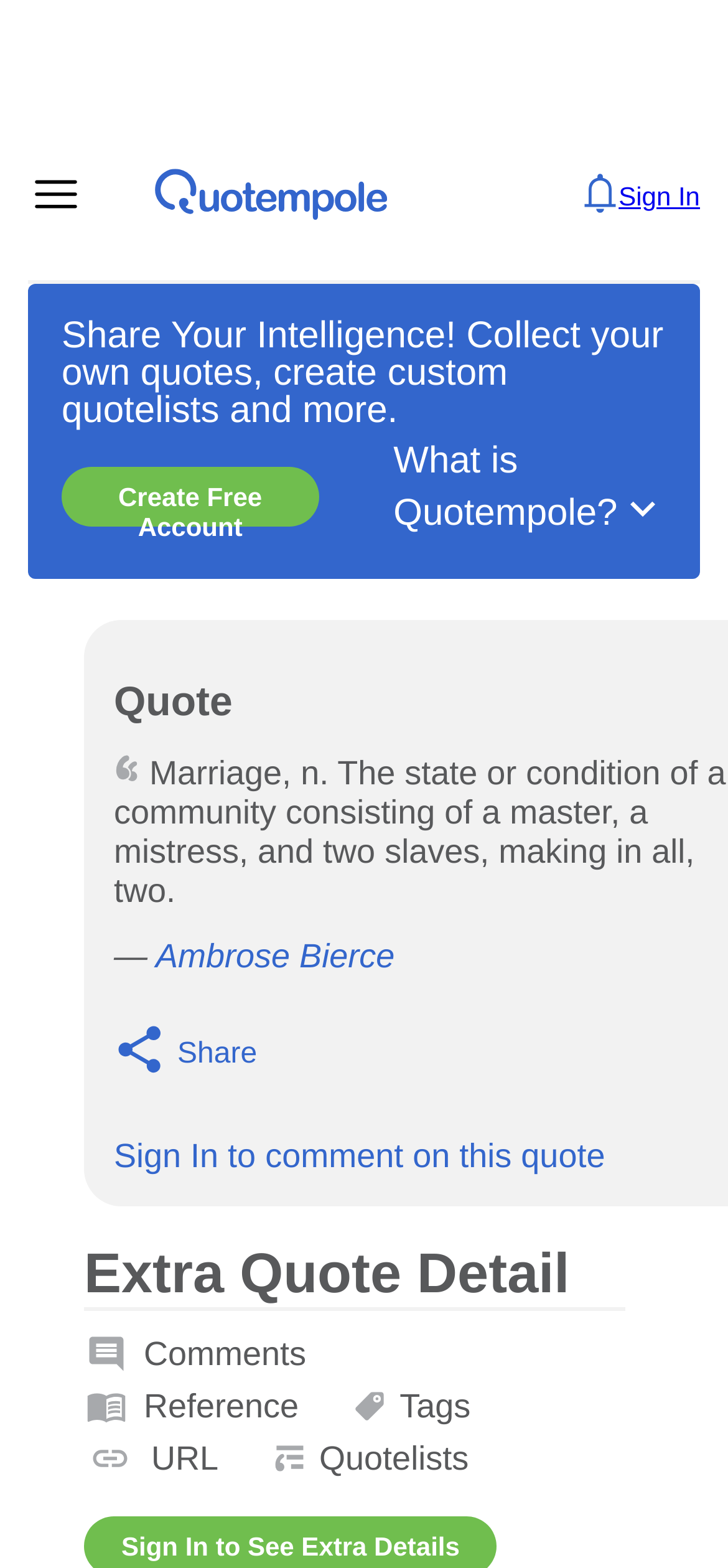Reply to the question with a single word or phrase:
Who is the author of the quote?

Ambrose Bierce